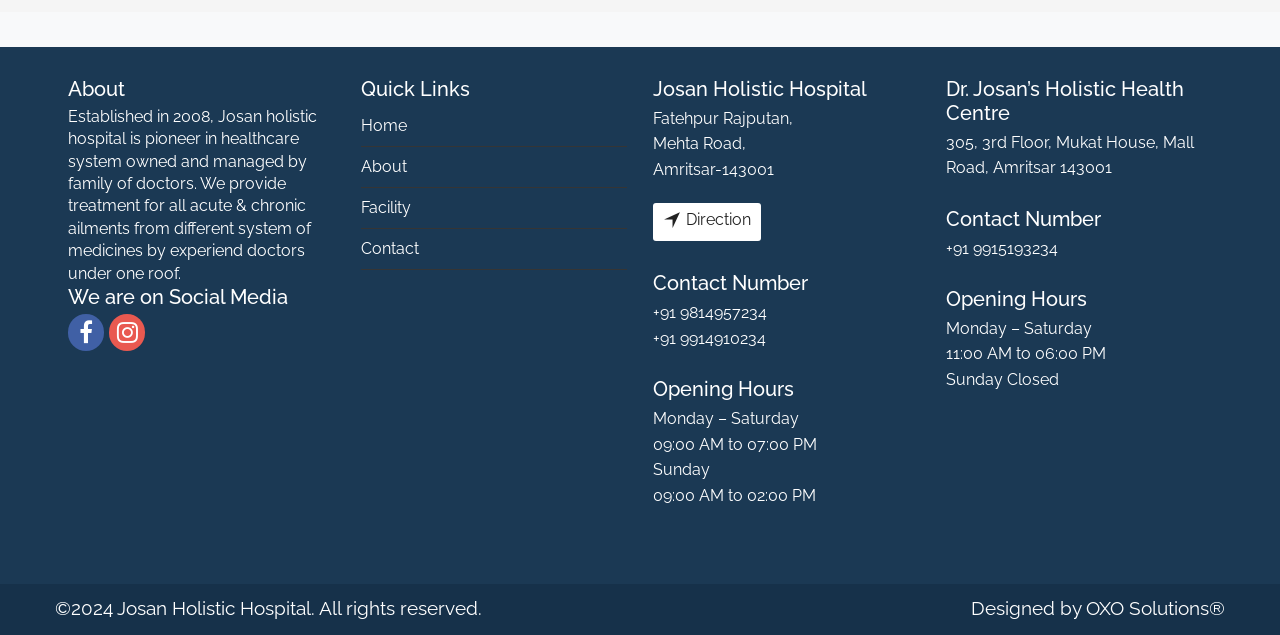Pinpoint the bounding box coordinates of the clickable element needed to complete the instruction: "View the opening hours of Dr. Josan’s Holistic Health Centre". The coordinates should be provided as four float numbers between 0 and 1: [left, top, right, bottom].

[0.739, 0.452, 0.947, 0.49]